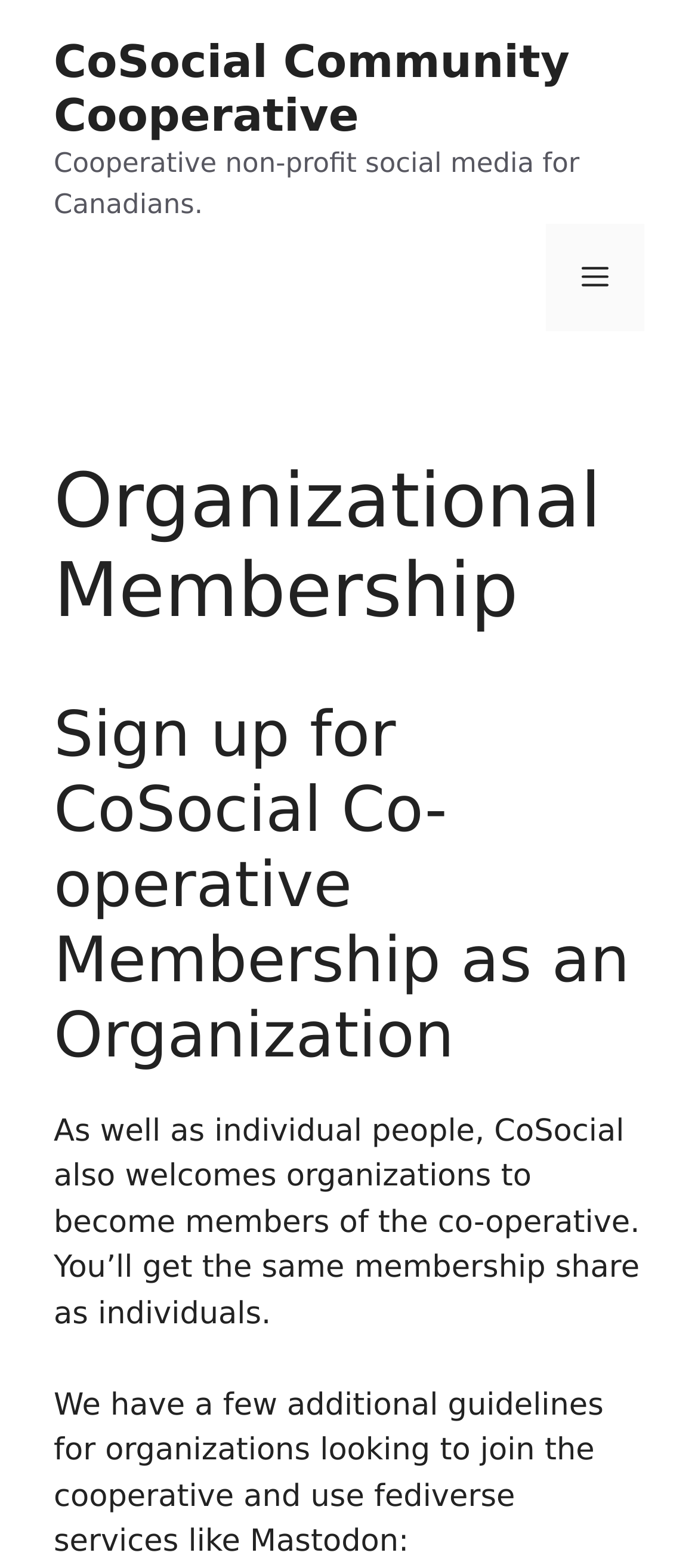Elaborate on the different components and information displayed on the webpage.

The webpage is about organizational membership in the CoSocial Community Cooperative. At the top, there is a banner that spans the entire width of the page, containing a link to the CoSocial Community Cooperative and a brief description of the organization as a "Cooperative non-profit social media for Canadians." 

Below the banner, there is a navigation menu on the right side, which can be toggled by a "Menu" button. On the left side, there is a header section that contains two headings. The first heading is "Organizational Membership," and the second heading is "Sign up for CoSocial Co-operative Membership as an Organization." 

Under the headings, there are two paragraphs of text. The first paragraph explains that organizations are welcome to become members of the co-operative and will receive the same membership share as individuals. The second paragraph mentions that there are additional guidelines for organizations looking to join the cooperative and use fediverse services like Mastodon.